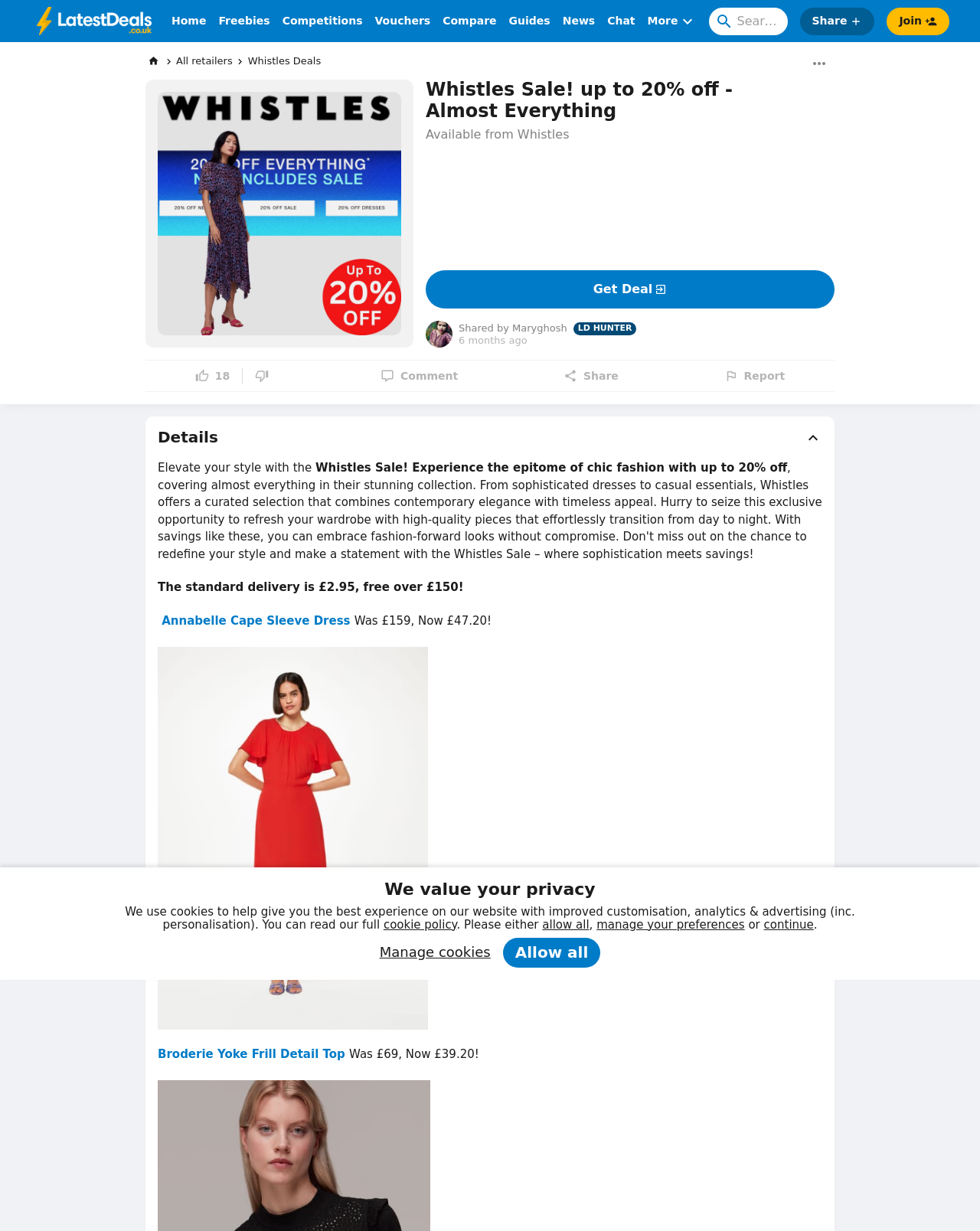Can you find the bounding box coordinates for the element that needs to be clicked to execute this instruction: "Share the deal"? The coordinates should be given as four float numbers between 0 and 1, i.e., [left, top, right, bottom].

[0.575, 0.294, 0.631, 0.317]